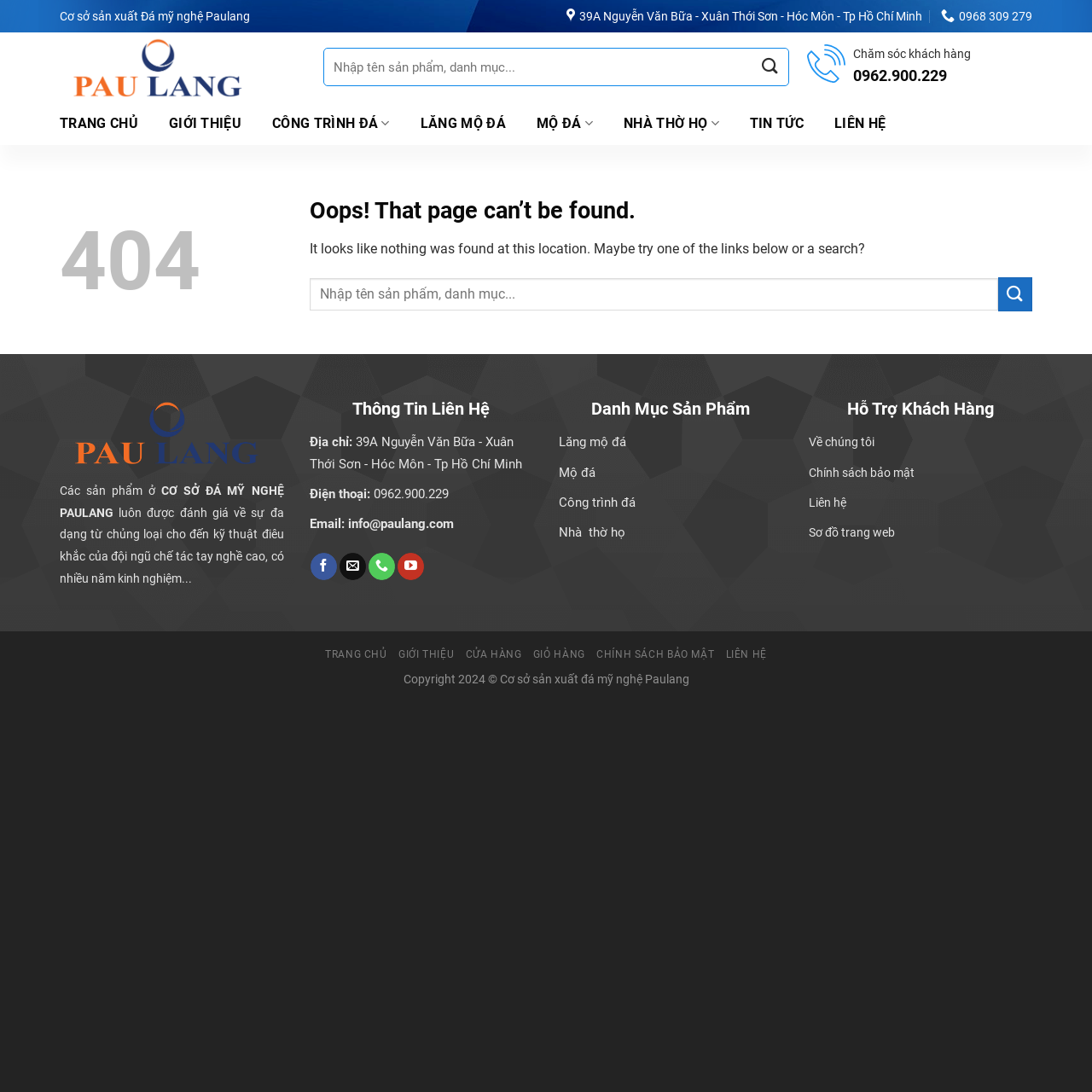What is the error message?
Examine the image closely and answer the question with as much detail as possible.

The error message is 'Oops! That page can’t be found.', which is displayed in the main content section of the webpage, indicating that the requested page is not available.